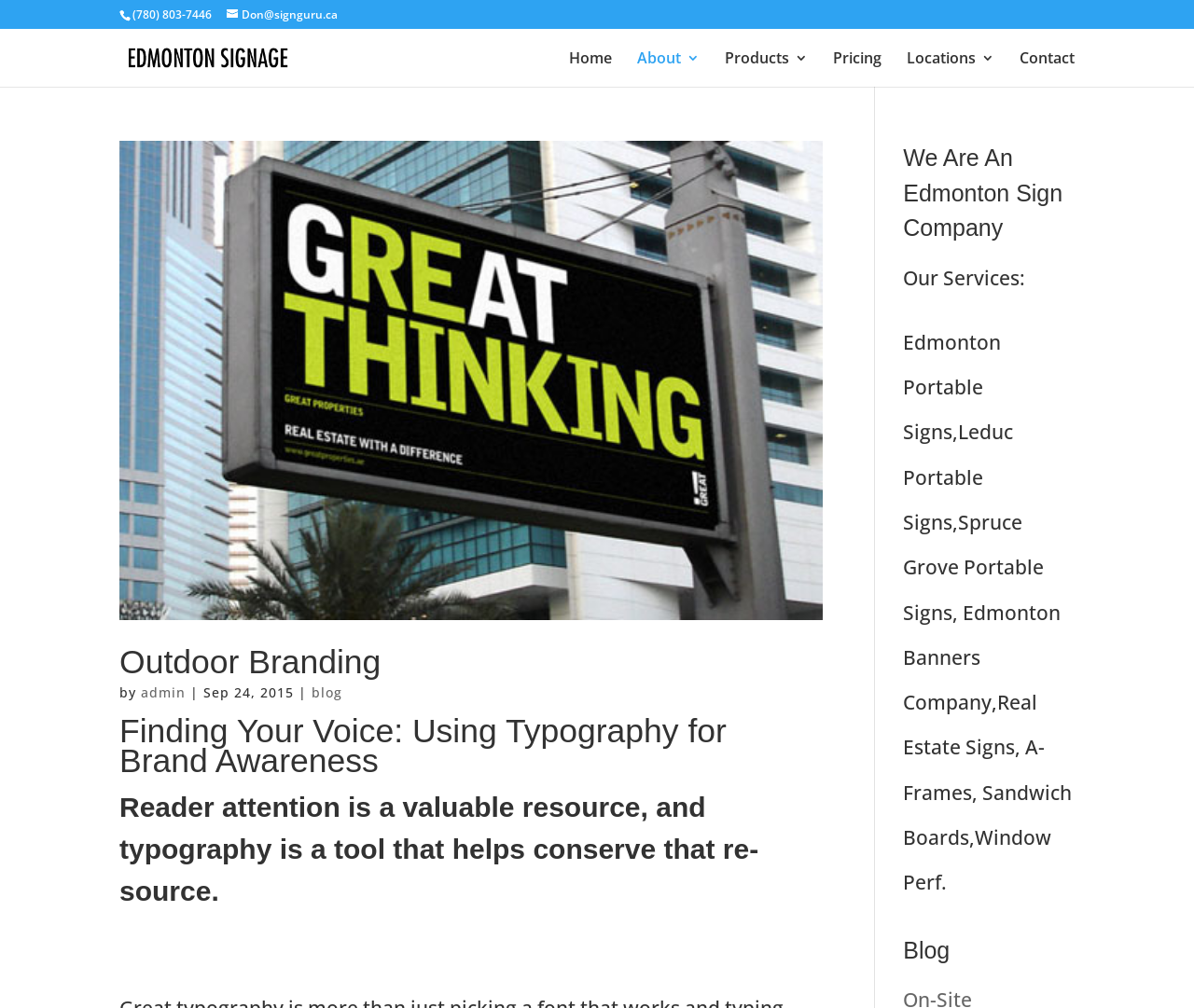Write an extensive caption that covers every aspect of the webpage.

This webpage is an archive page of a blog, specifically page 2 of 2, focused on Edmonton Signage. At the top left, there is a phone number "(780) 803-7446" and an email address "Don@signguru.ca" with an envelope icon. Next to them is a link to "Edmonton Signage" with a corresponding image.

On the top right, there is a navigation menu with links to "Home", "About 3", "Products 3", "Pricing", "Locations 3", and "Contact". Below this menu, there is a prominent link to "Outdoor Branding" with a corresponding image, which is a main topic on this page.

The "Outdoor Branding" section has a heading and a subheading that discusses the importance of typography for brand awareness. Below this section, there is a post with a heading "Finding Your Voice: Using Typography for Brand Awareness" and a brief summary of the article.

On the right side of the page, there is a section with a heading "We Are An Edmonton Sign Company" and a list of services offered, including portable signs, banners, real estate signs, and more. At the bottom of this section, there is a heading "Blog" which likely indicates the end of the page's content.

Overall, this webpage appears to be a blog archive page focused on signage and branding, with a mix of text, images, and links to other relevant pages.